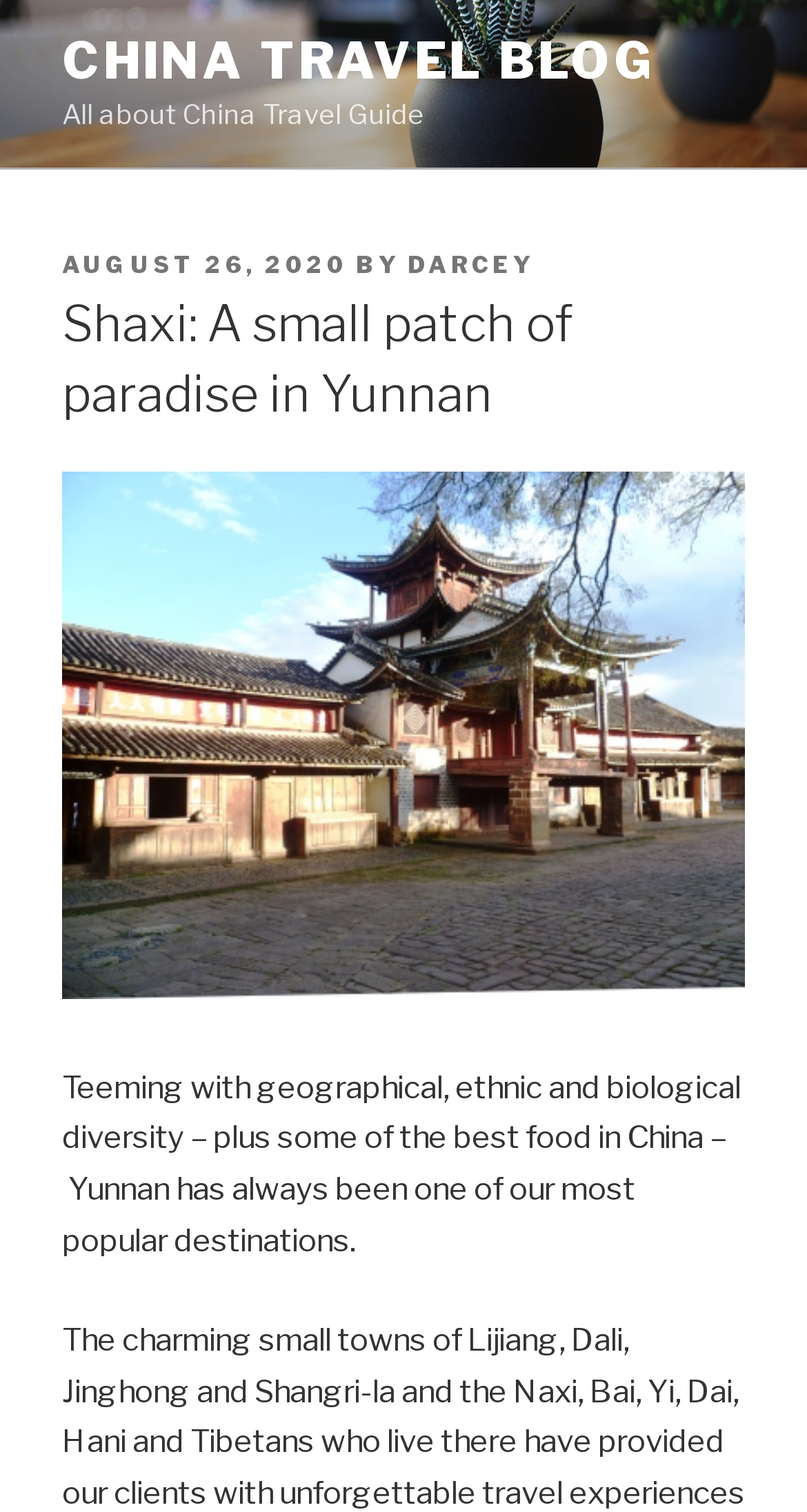Describe all the visual and textual components of the webpage comprehensively.

The webpage is about Shaxi, a small town in Yunnan, China, and is part of a China travel blog. At the top of the page, there is a link to the "CHINA TRAVEL BLOG" and a static text "All about China Travel Guide". Below this, there is a header section that contains information about the post, including the text "POSTED ON", a link to the date "AUGUST 26, 2020", and the author's name "DARCEY". 

The main title of the article, "Shaxi: A small patch of paradise in Yunnan", is displayed prominently in a heading element. Below the title, there is a large image that takes up most of the width of the page, likely showcasing the beauty of Shaxi. 

Underneath the image, there is a paragraph of text that provides an introduction to Yunnan, describing its geographical, ethnic, and biological diversity, as well as its culinary delights.